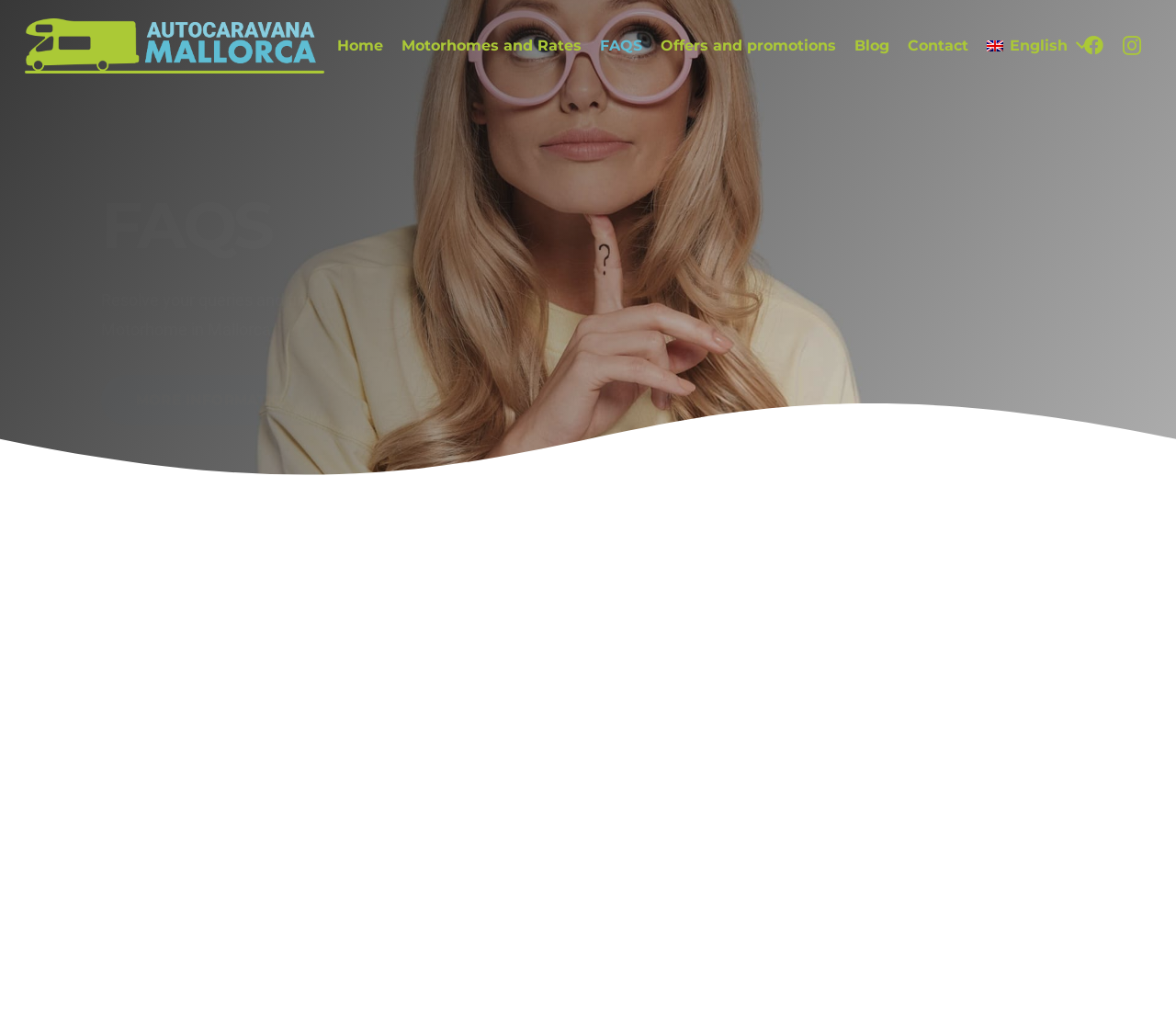Determine the bounding box coordinates of the element that should be clicked to execute the following command: "Check Facebook page".

[0.913, 0.026, 0.946, 0.063]